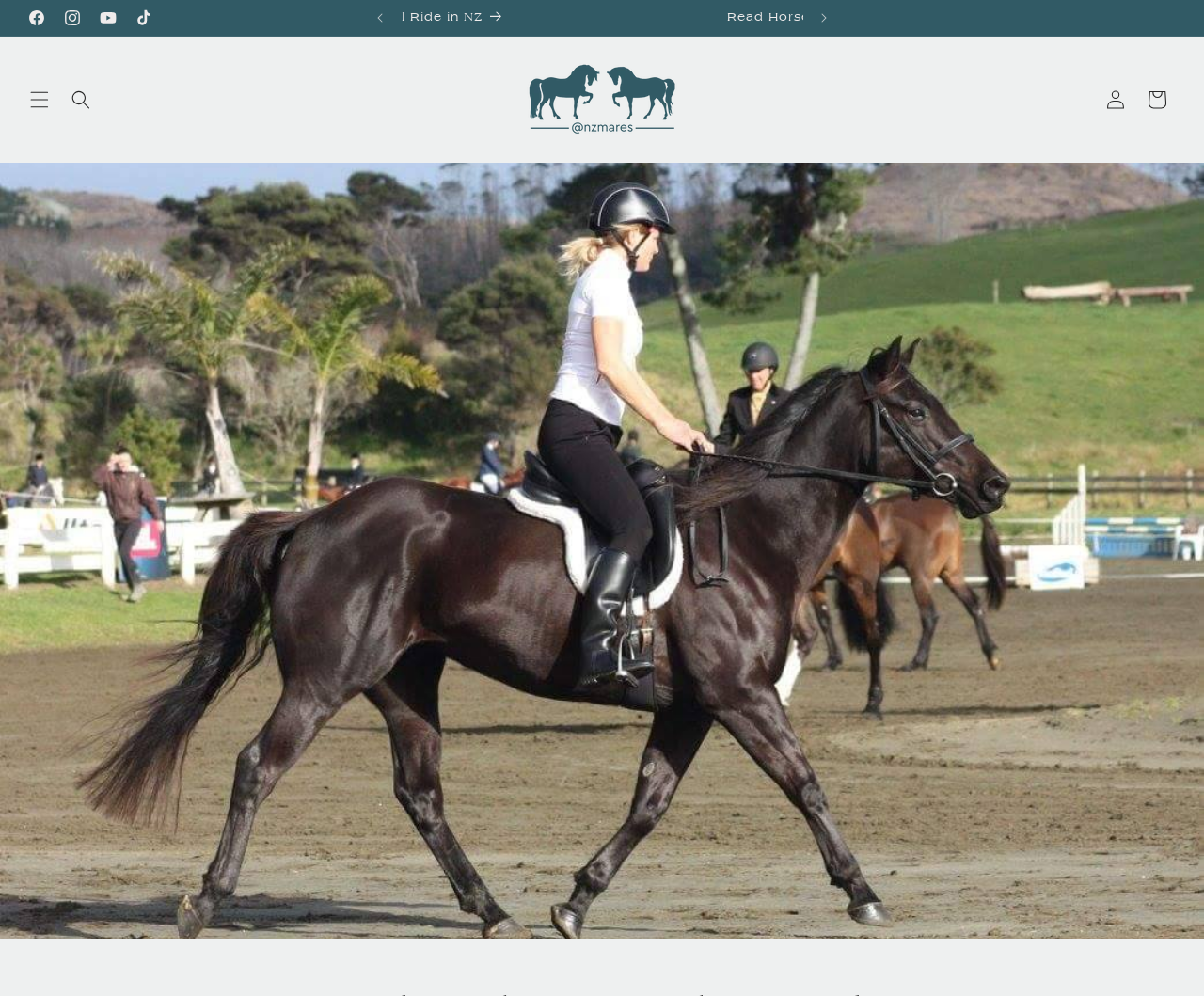Identify the bounding box coordinates of the specific part of the webpage to click to complete this instruction: "Visit NZ Mares".

[0.432, 0.056, 0.568, 0.144]